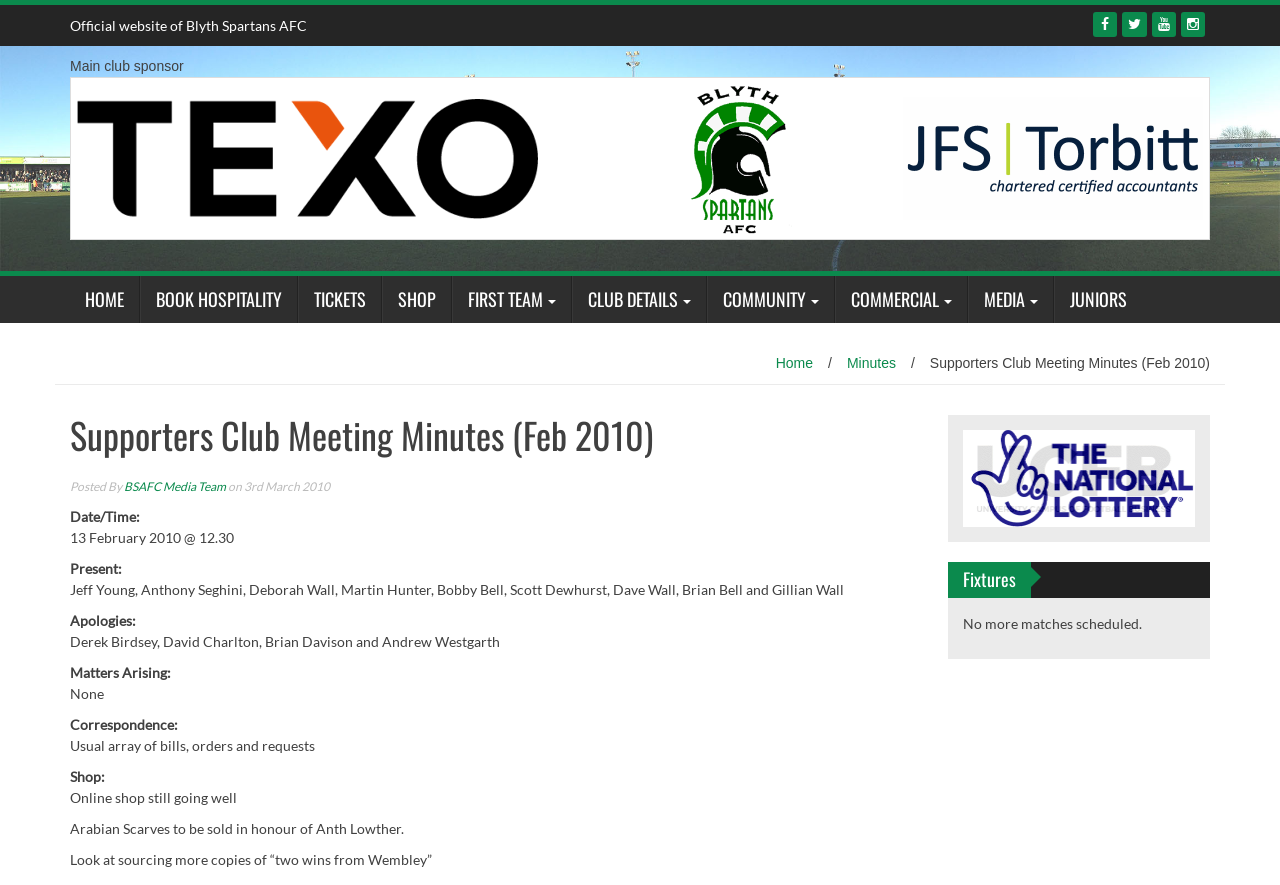Please identify the bounding box coordinates of the element I should click to complete this instruction: 'View the 'Minutes' page'. The coordinates should be given as four float numbers between 0 and 1, like this: [left, top, right, bottom].

[0.662, 0.401, 0.7, 0.419]